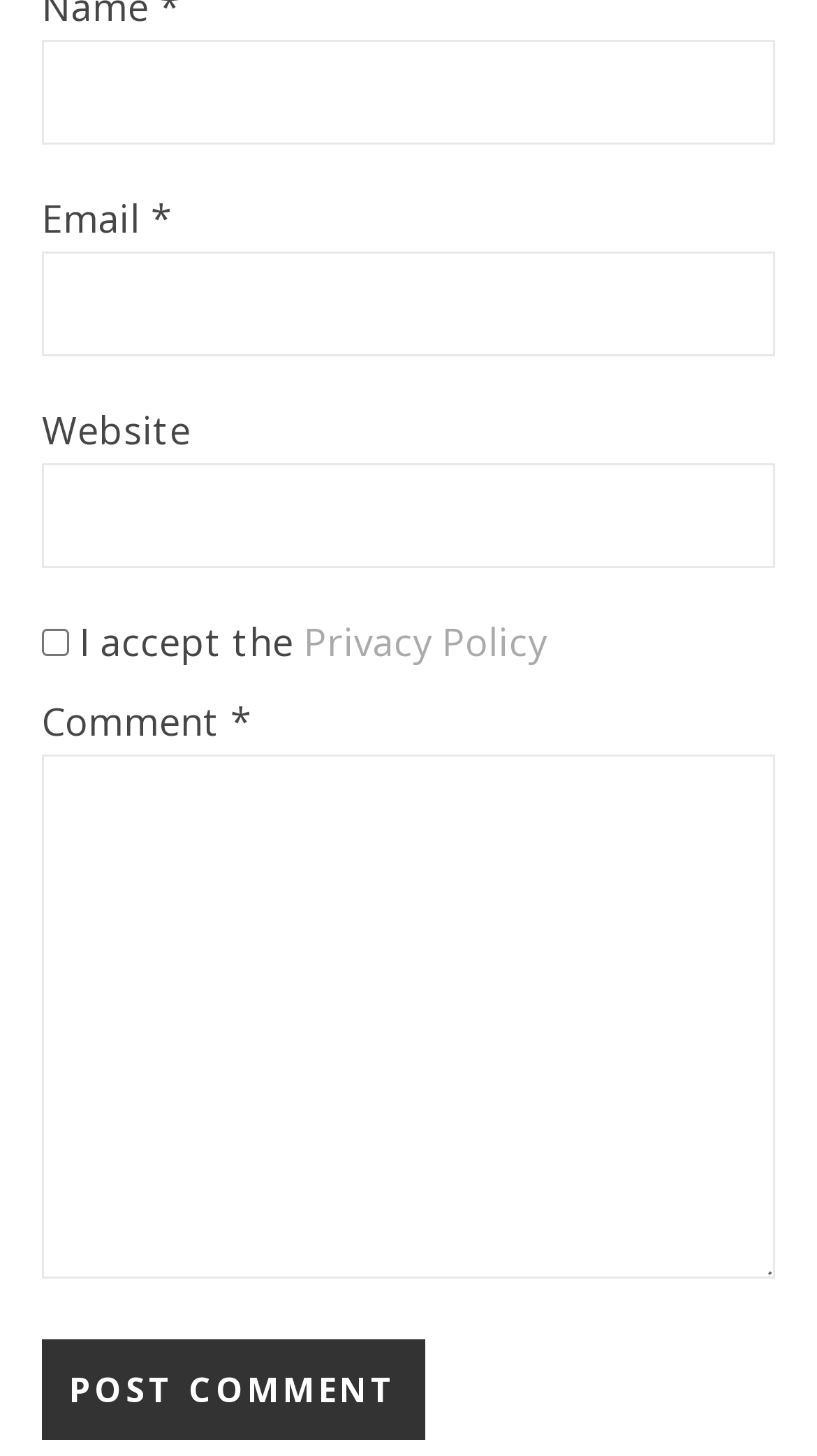Respond to the question below with a single word or phrase:
What is the purpose of the GDPR checkbox?

To accept privacy policy